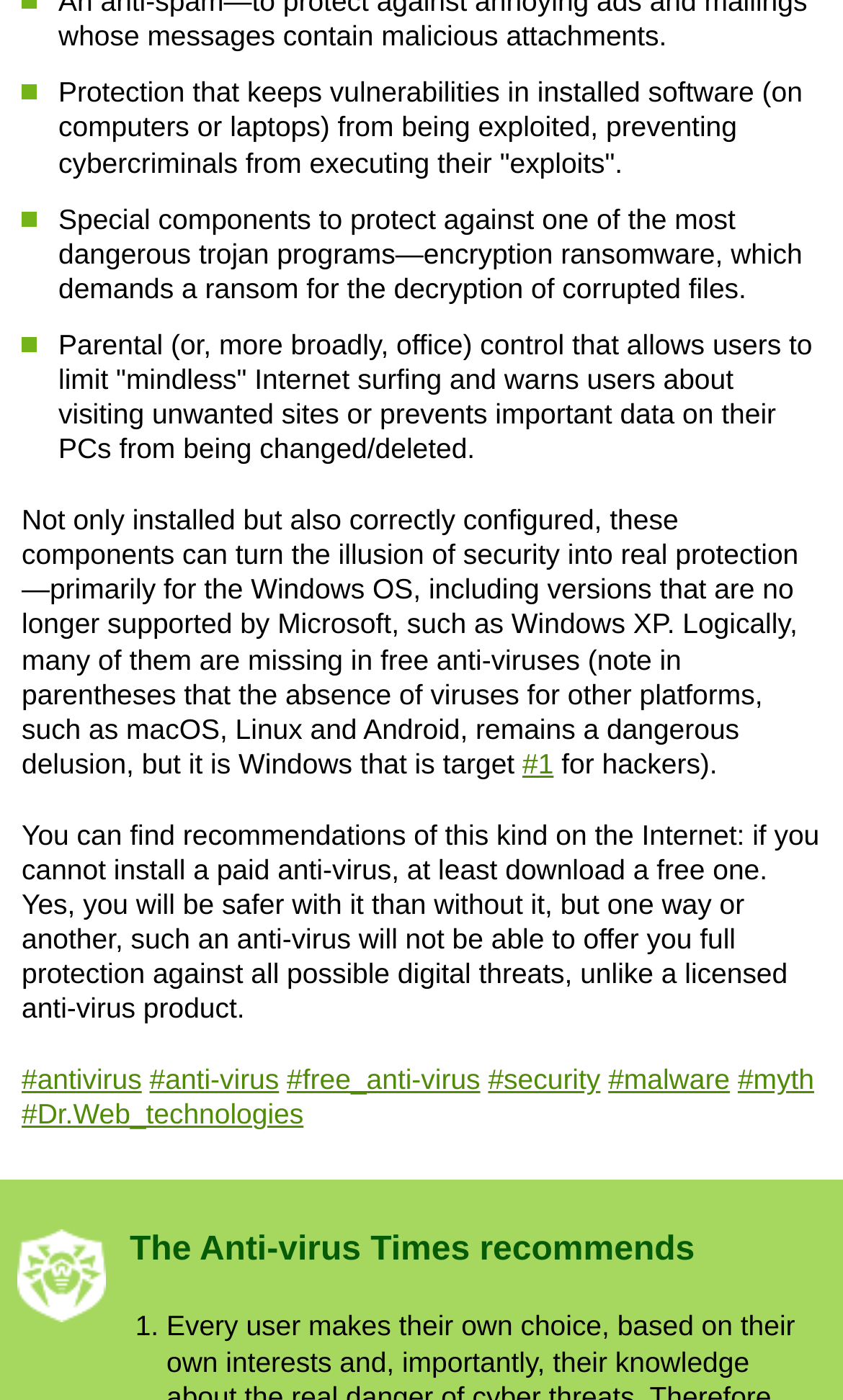What is the main difference between a free and a licensed anti-virus product?
Look at the image and construct a detailed response to the question.

According to the webpage, a licensed anti-virus product can offer full protection against all possible digital threats, whereas a free anti-virus product cannot, as mentioned in the fourth paragraph.